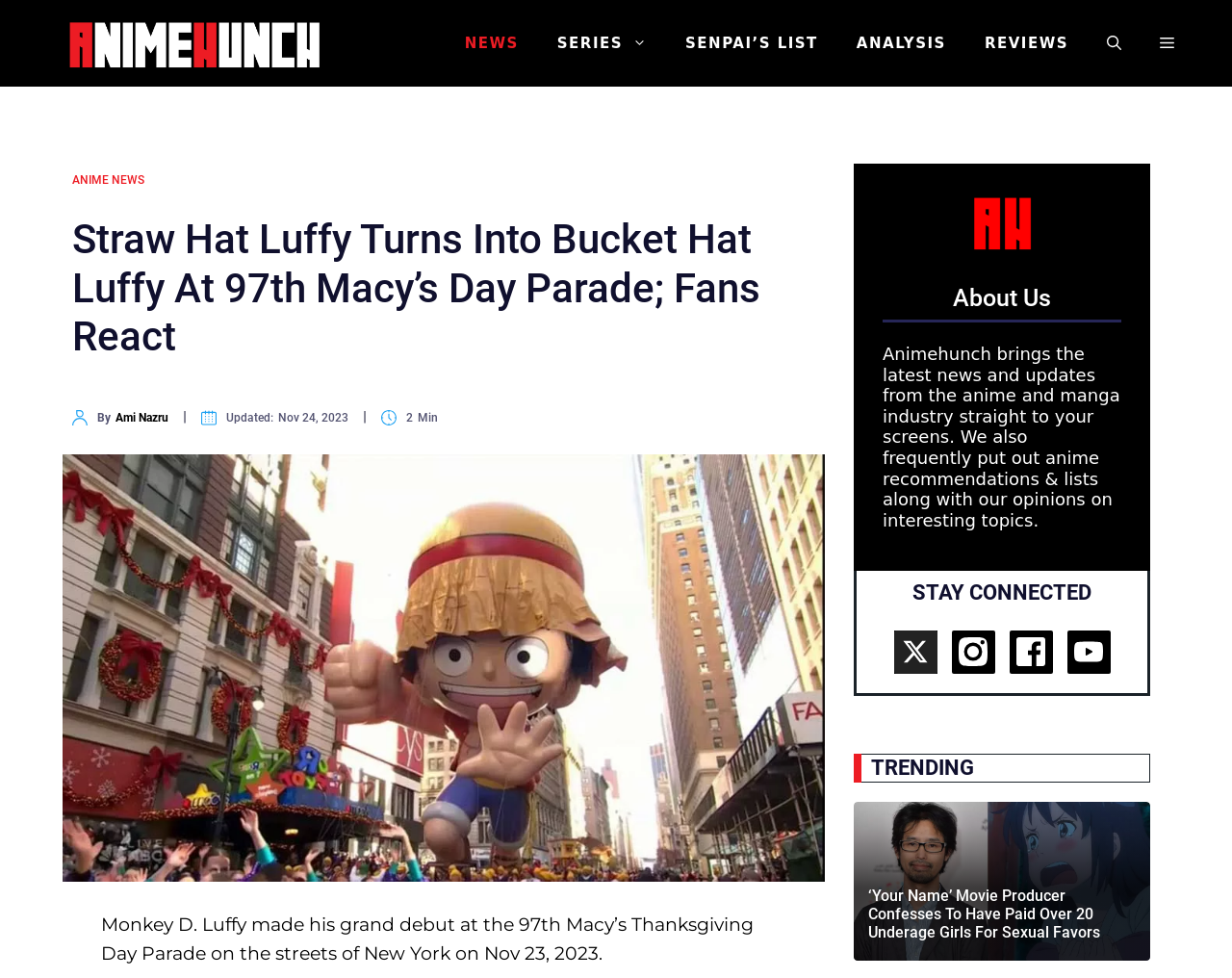Explain the webpage's layout and main content in detail.

This webpage is about Animehunch, a website that provides news and updates from the anime and manga industry. At the top, there is a banner with the site's name and a navigation menu with links to different sections such as NEWS, SERIES, and REVIEWS. Below the navigation menu, there is a prominent heading that reads "Straw Hat Luffy Turns Into Bucket Hat Luffy At 97th Macy’s Day Parade; Fans React".

To the left of the heading, there is an image, and below it, there is a paragraph of text that describes Monkey D. Luffy's debut at the 97th Macy's Thanksgiving Day Parade. The text is attributed to Ami Nazru and has a timestamp of November 24, 2023.

On the right side of the page, there is a section with a heading "About Us" that provides a brief description of Animehunch and its content. Below it, there is a section with a heading "STAY CONNECTED" that contains links to social media platforms.

Further down the page, there is a section with a heading "TRENDING" that lists popular news articles, including one about a producer of the movie "Your Name" confessing to paying underage girls for sexual favors. Each news article has a link and an accompanying image.

Throughout the page, there are several images, including one of Bucket Hat Luffy at the Macy's Day Parade, and another that appears to be a broken image link.